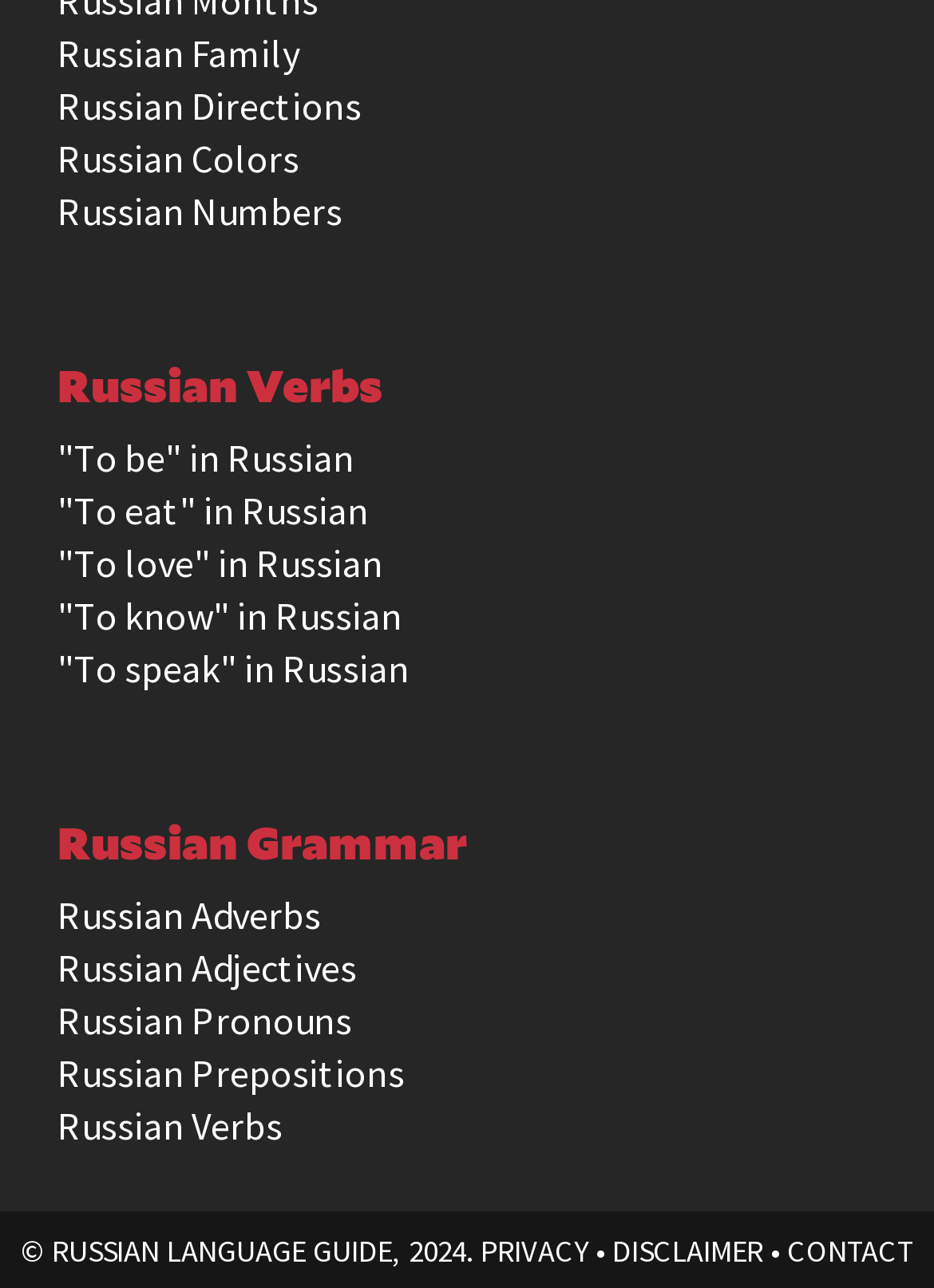Based on the element description: ""To love" in Russian", identify the bounding box coordinates for this UI element. The coordinates must be four float numbers between 0 and 1, listed as [left, top, right, bottom].

[0.062, 0.419, 0.41, 0.456]